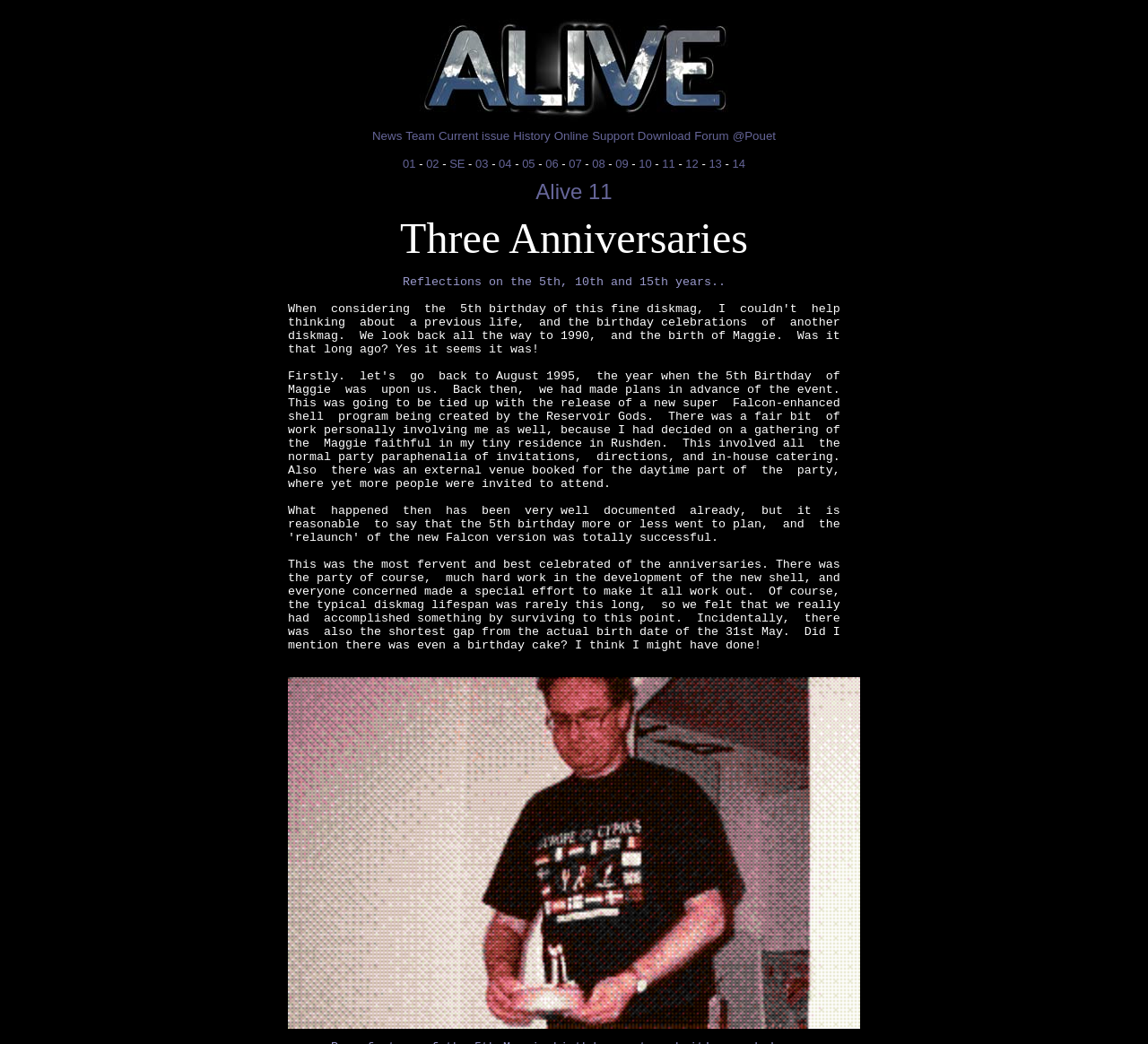Respond to the following question with a brief word or phrase:
What is the name of the Atari Diskmag?

Alive